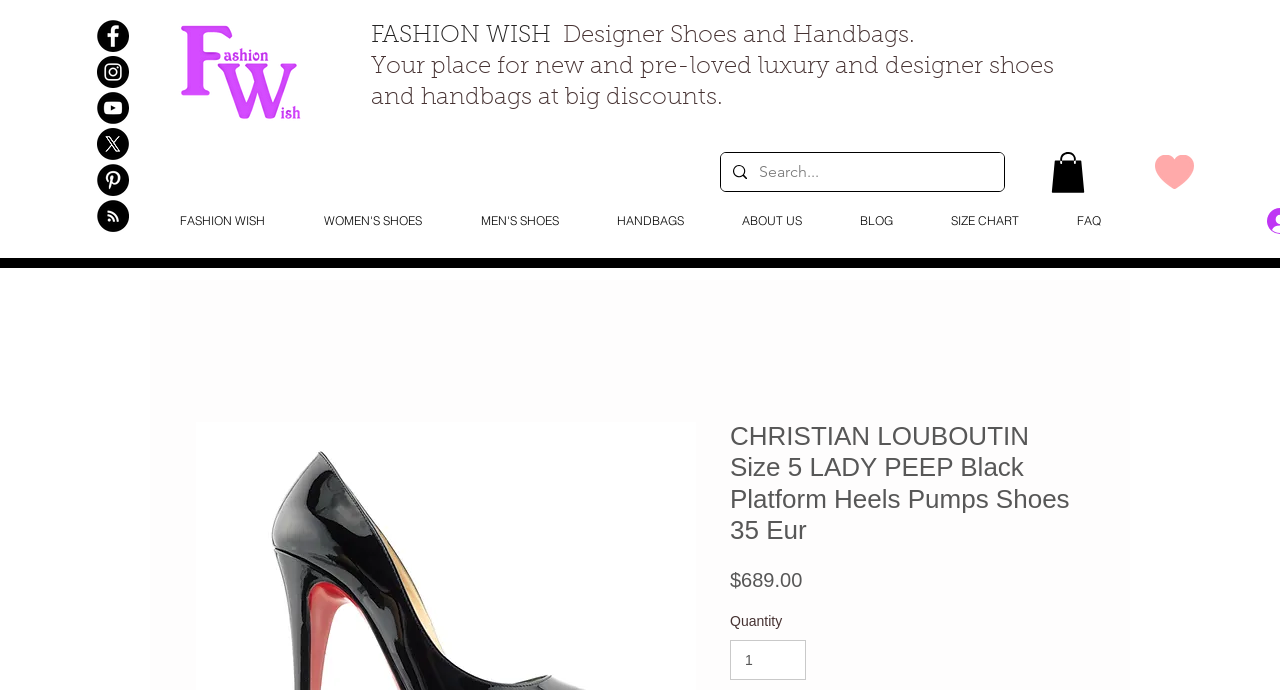What is the material of the shoes?
Please give a detailed and thorough answer to the question, covering all relevant points.

I determined the material of the shoes by looking at the meta description of the webpage, which is 'CHRISTIAN LOUBOUTIN Lady Peep Black Patent Leather Platform Heels Size 35 Eur'. This meta description clearly indicates that the material of the shoes is Patent Leather.